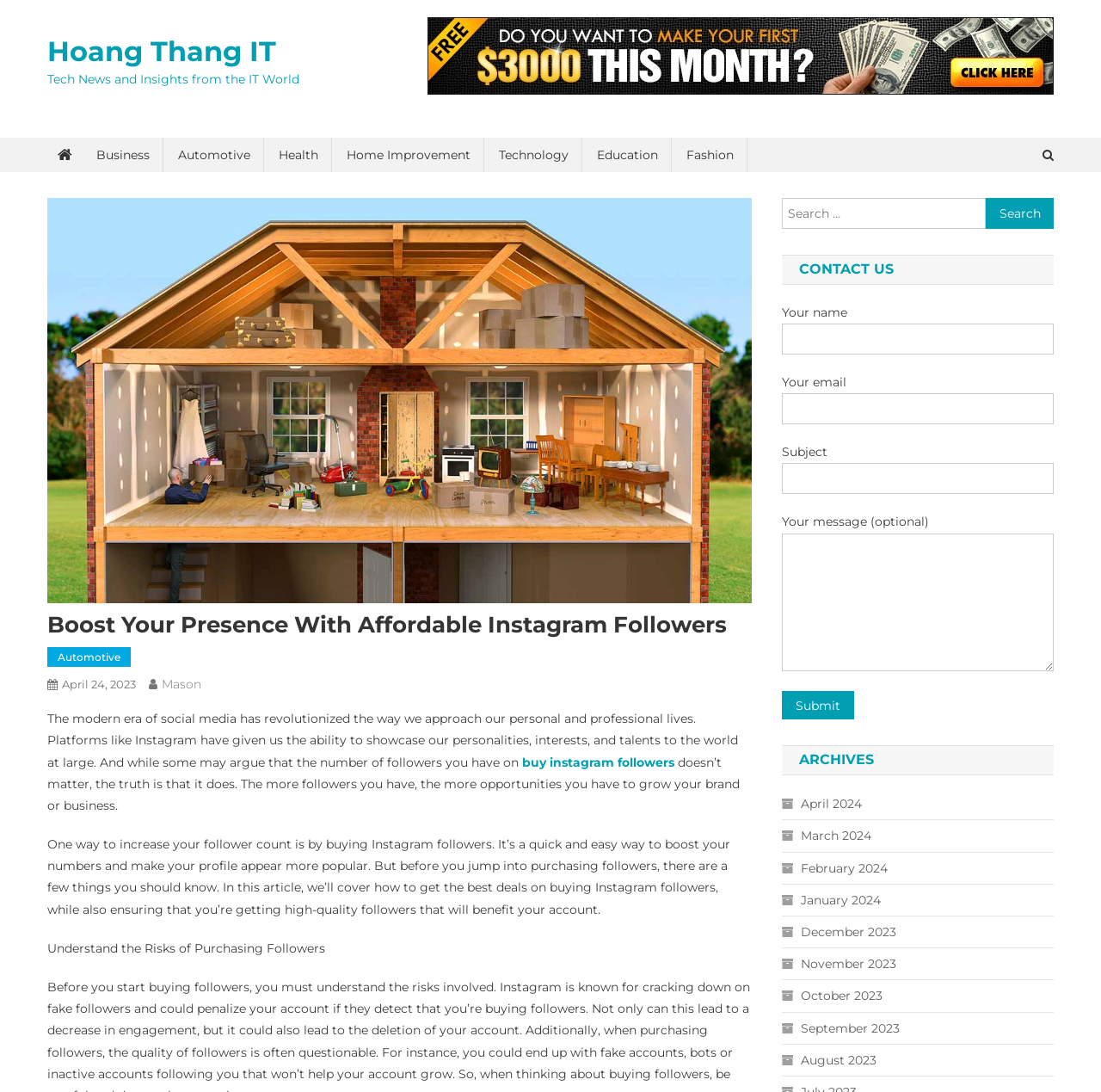What is the main topic of this article?
Using the image, provide a concise answer in one word or a short phrase.

Instagram followers